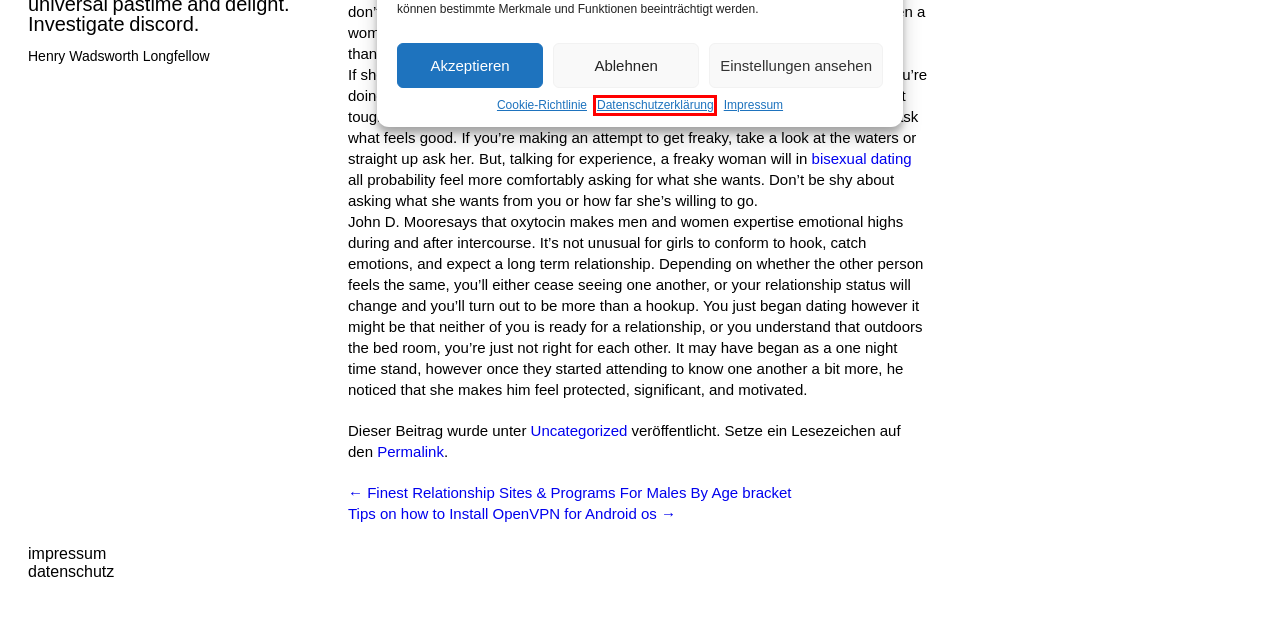You have a screenshot showing a webpage with a red bounding box highlighting an element. Choose the webpage description that best fits the new webpage after clicking the highlighted element. The descriptions are:
A. referenzen | dj timriddim
B. impressum | dj timriddim
C. contact | dj timriddim
D. Cookie-Richtlinie (EU) | dj timriddim
E. Uncategorized | dj timriddim
F. Tips on how to Install OpenVPN for Android os | dj timriddim
G. datenschutz | dj timriddim
H. Gogoshaker | dj timriddim

G